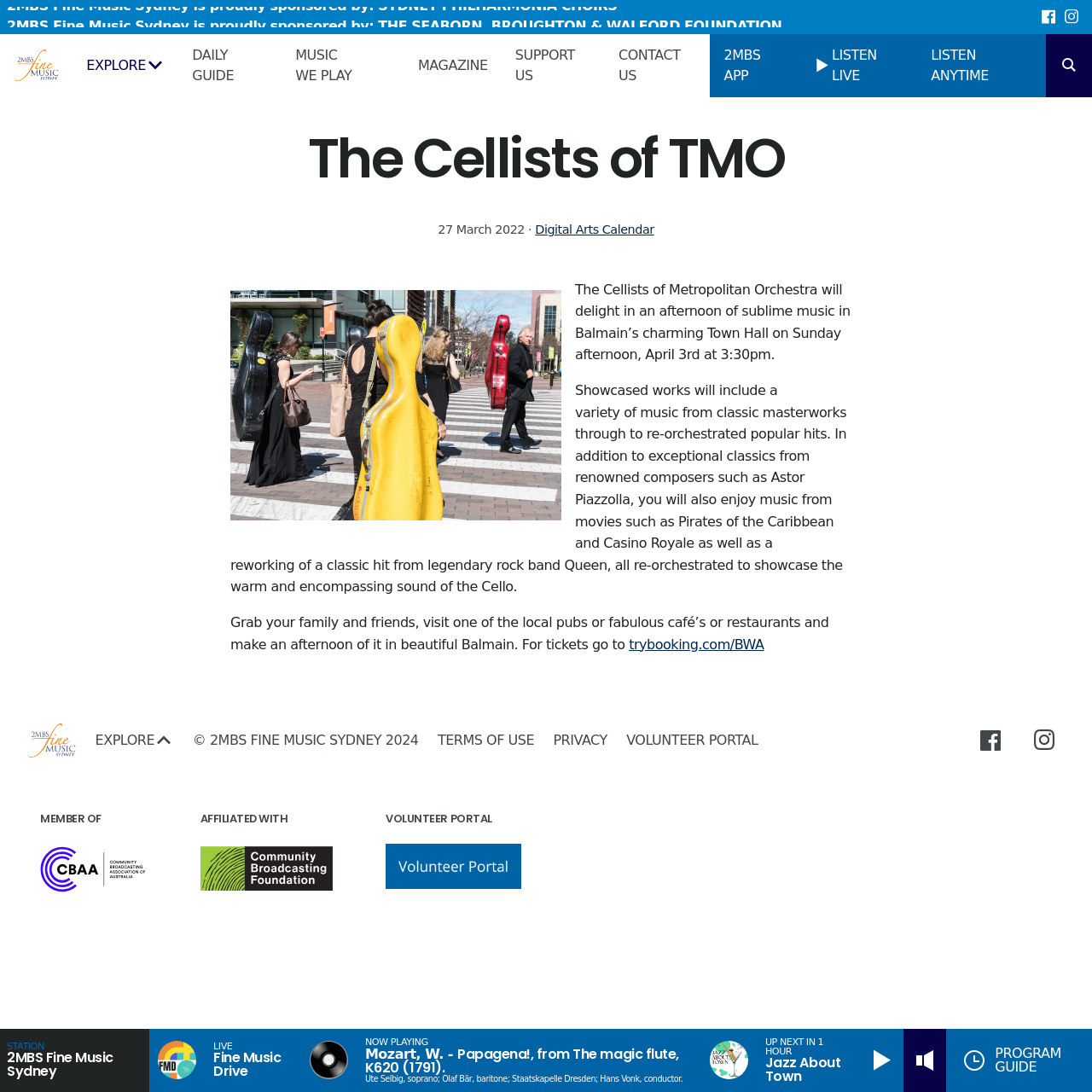What is the name of the radio station?
Using the screenshot, give a one-word or short phrase answer.

2MBS Fine Music Sydney